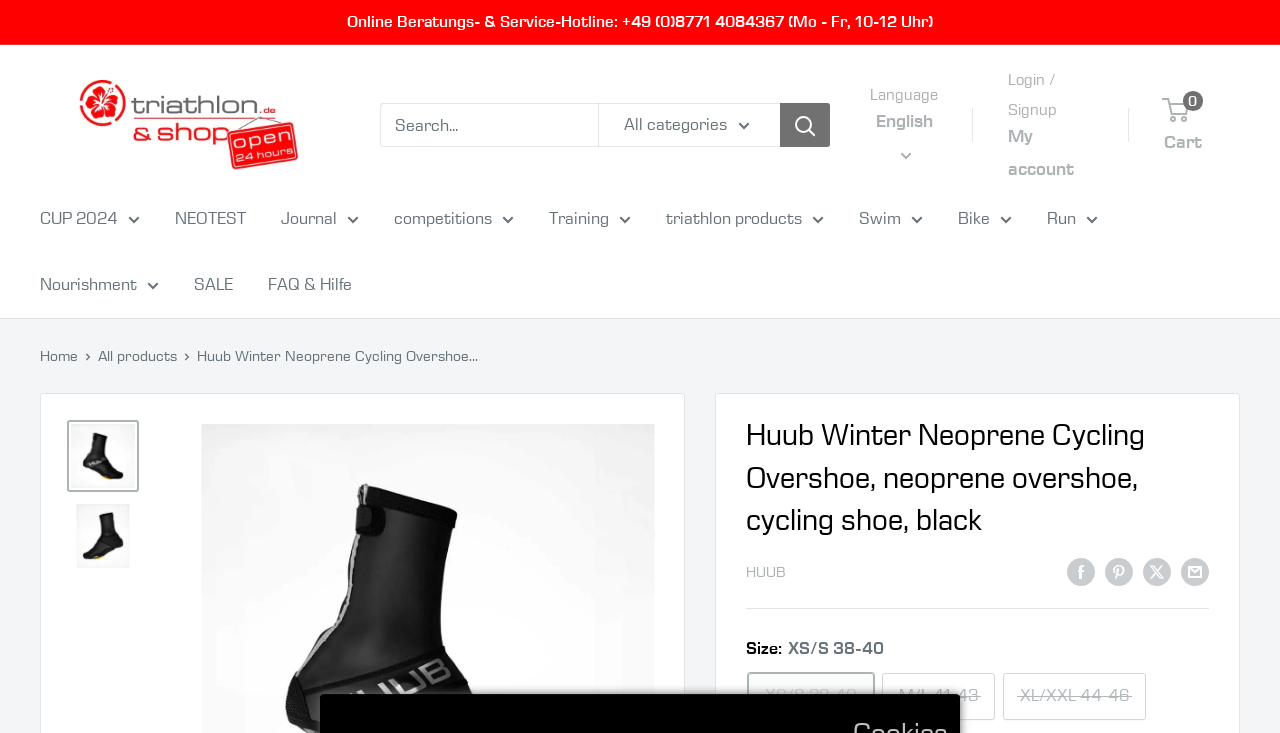Find the bounding box coordinates for the area you need to click to carry out the instruction: "Search for products". The coordinates should be four float numbers between 0 and 1, indicated as [left, top, right, bottom].

[0.297, 0.141, 0.648, 0.201]